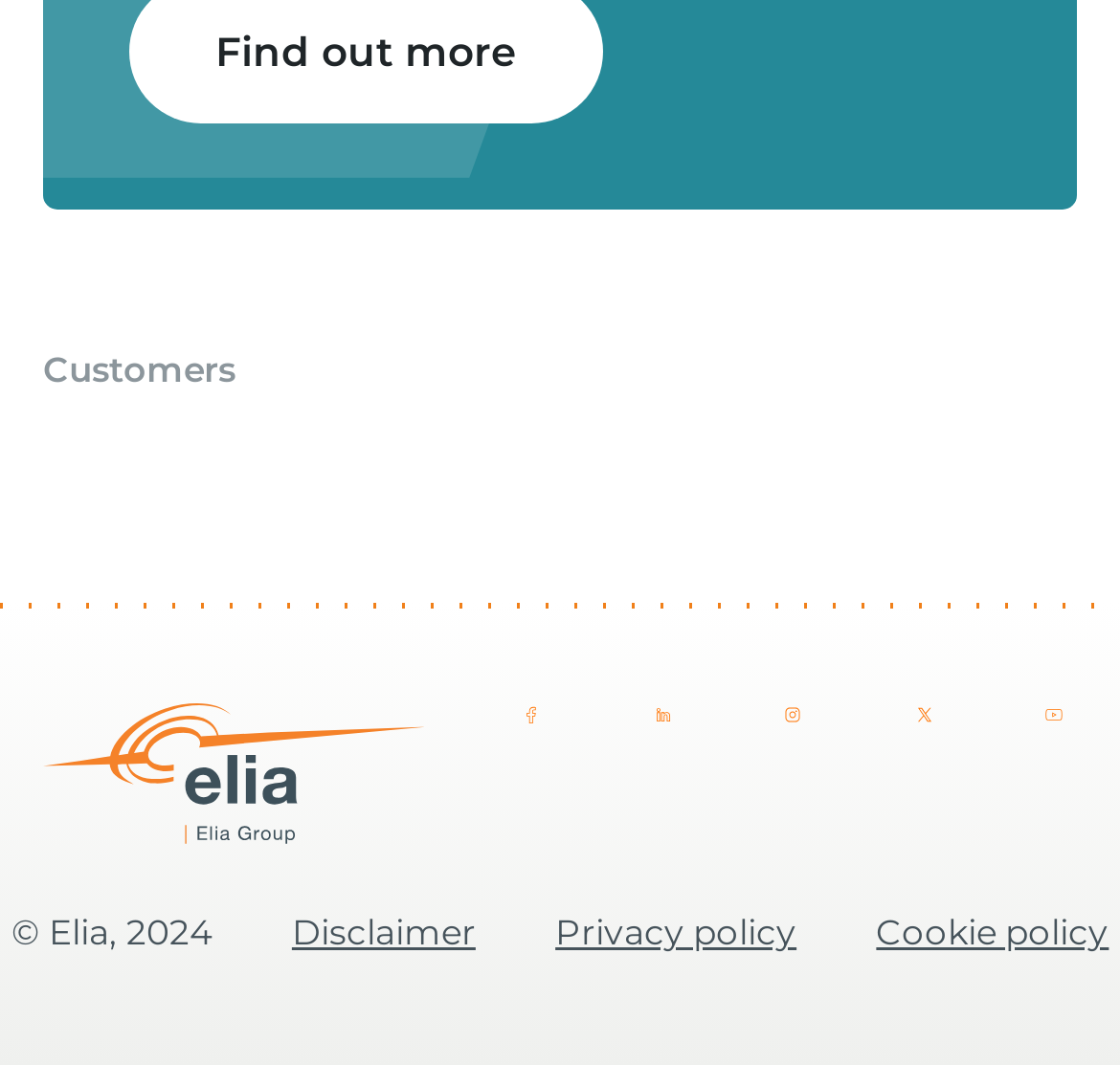Bounding box coordinates are specified in the format (top-left x, top-left y, bottom-right x, bottom-right y). All values are floating point numbers bounded between 0 and 1. Please provide the bounding box coordinate of the region this sentence describes: alt="Instagram"

[0.698, 0.66, 0.718, 0.681]